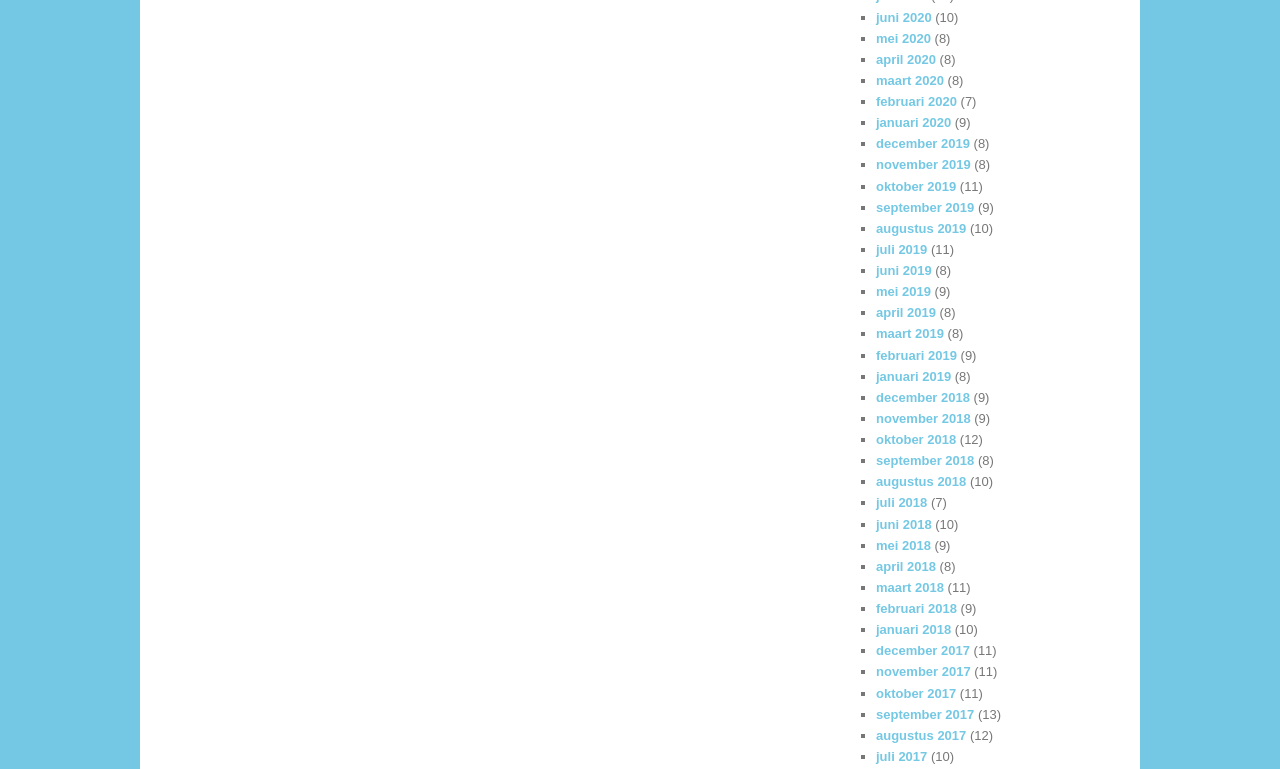Given the element description oktober 2018, identify the bounding box coordinates for the UI element on the webpage screenshot. The format should be (top-left x, top-left y, bottom-right x, bottom-right y), with values between 0 and 1.

[0.684, 0.562, 0.747, 0.581]